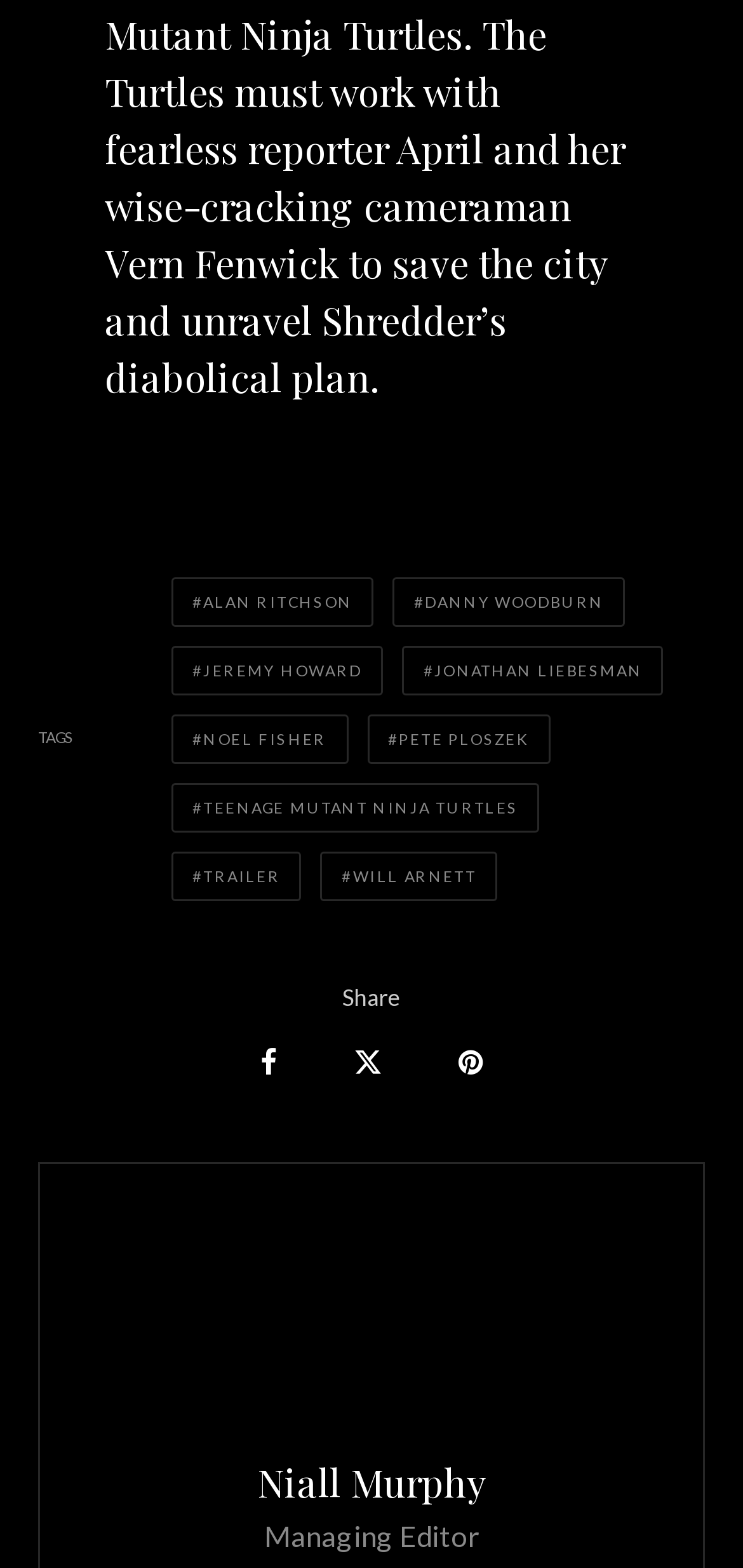Who is the managing editor of the webpage? Analyze the screenshot and reply with just one word or a short phrase.

Niall Murphy